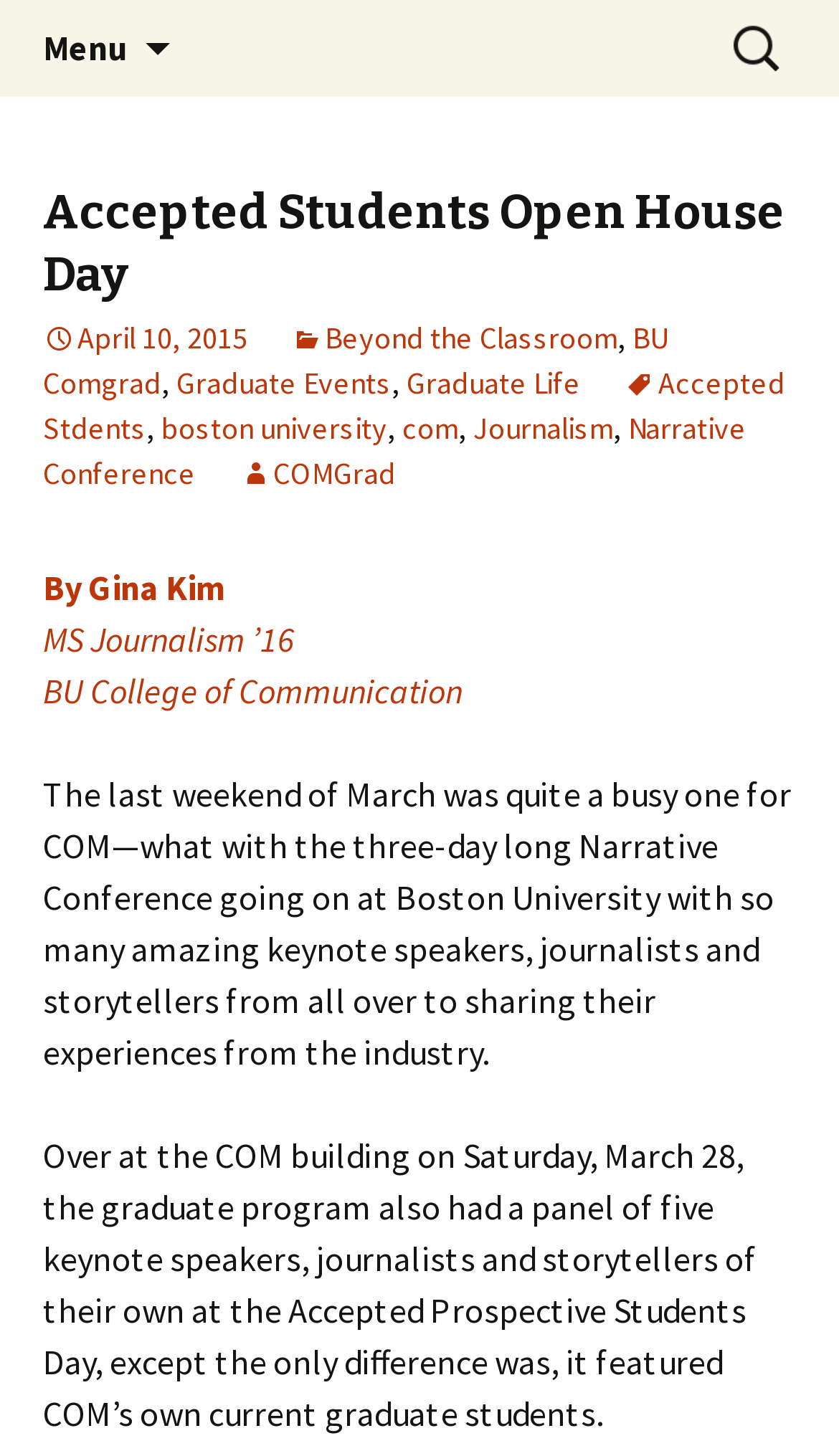Locate the bounding box coordinates of the element's region that should be clicked to carry out the following instruction: "Click the menu button". The coordinates need to be four float numbers between 0 and 1, i.e., [left, top, right, bottom].

[0.0, 0.0, 0.203, 0.066]